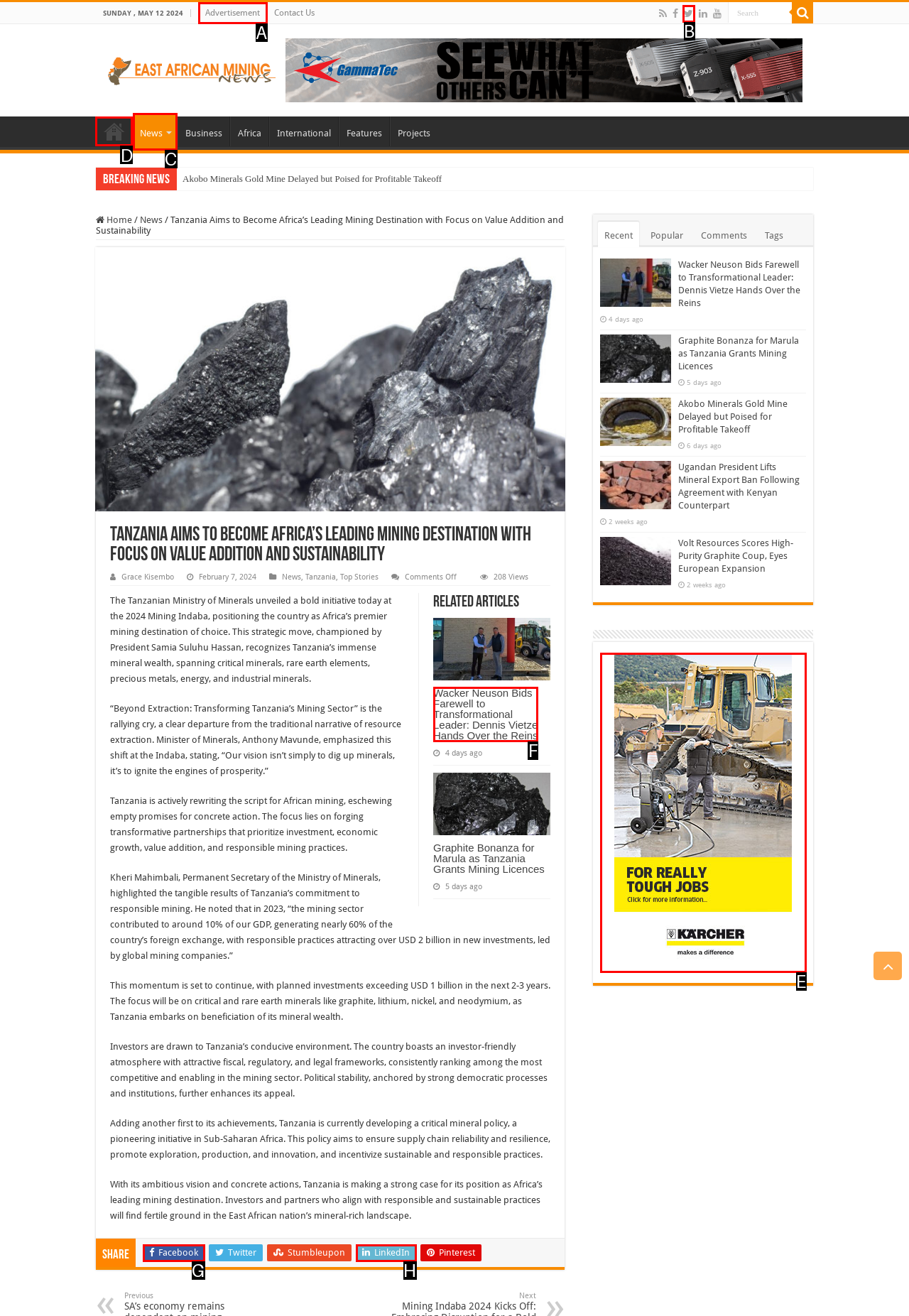Which lettered option should be clicked to perform the following task: Go to Home page
Respond with the letter of the appropriate option.

D